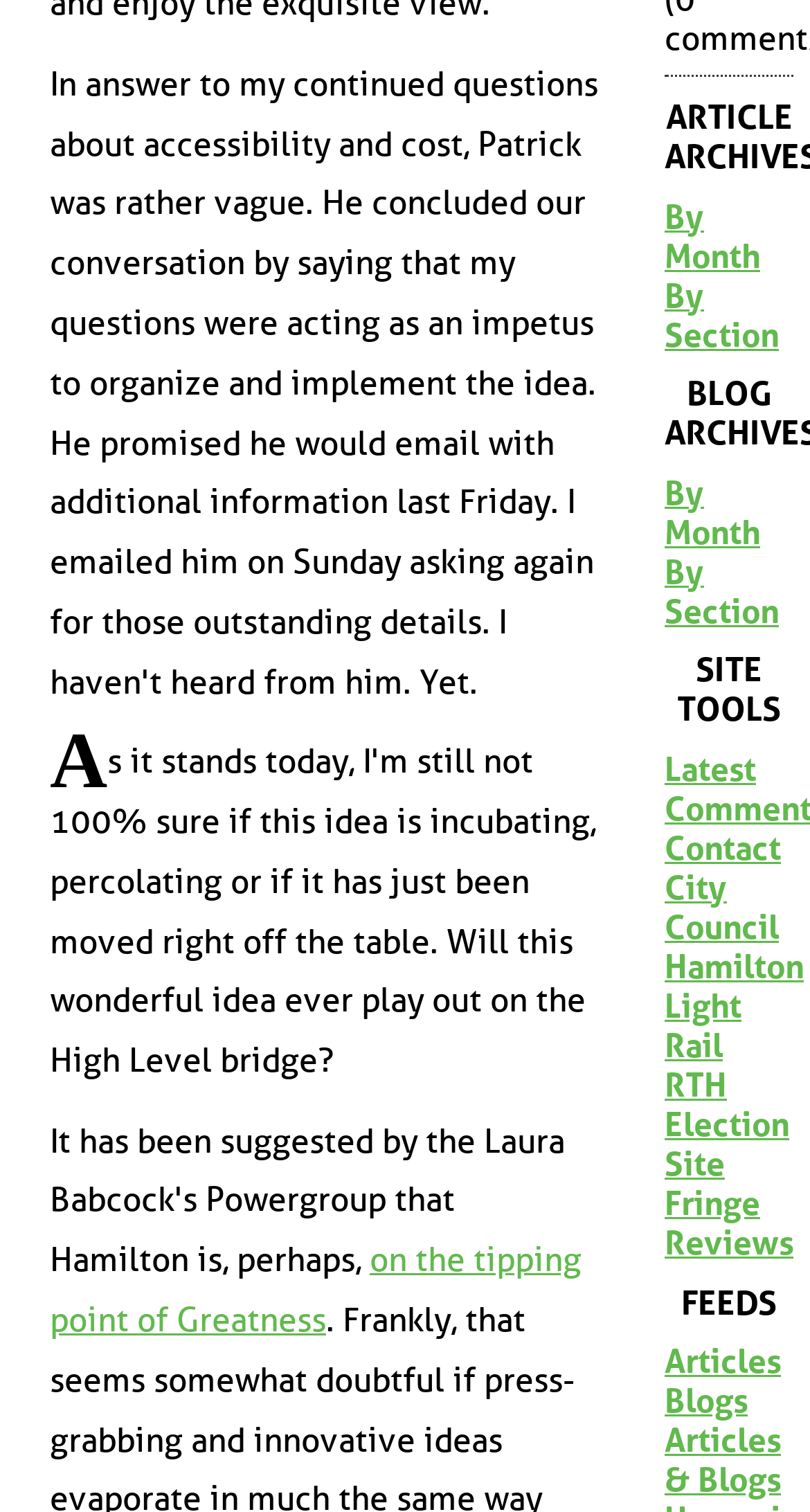Mark the bounding box of the element that matches the following description: "Contact City Council".

[0.821, 0.548, 0.979, 0.626]